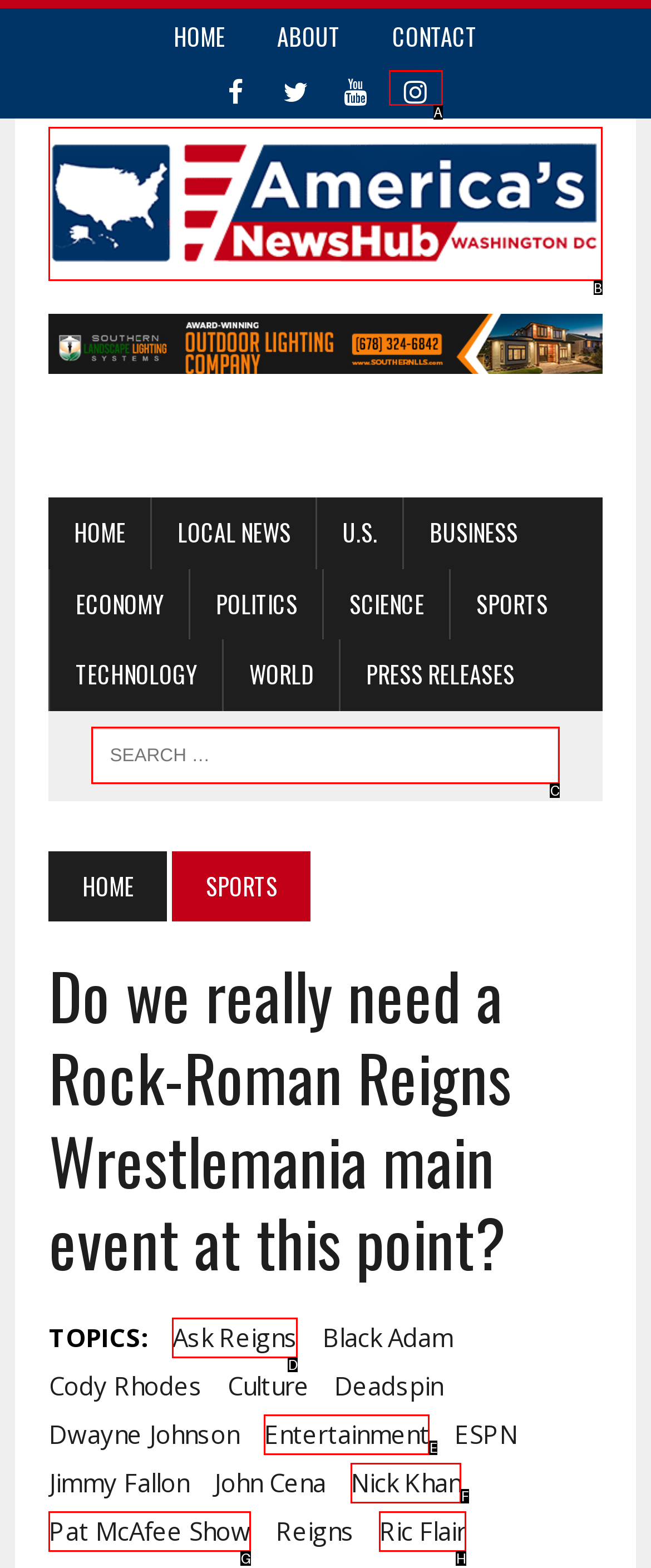Which option corresponds to the following element description: Pat McAfee Show?
Please provide the letter of the correct choice.

G